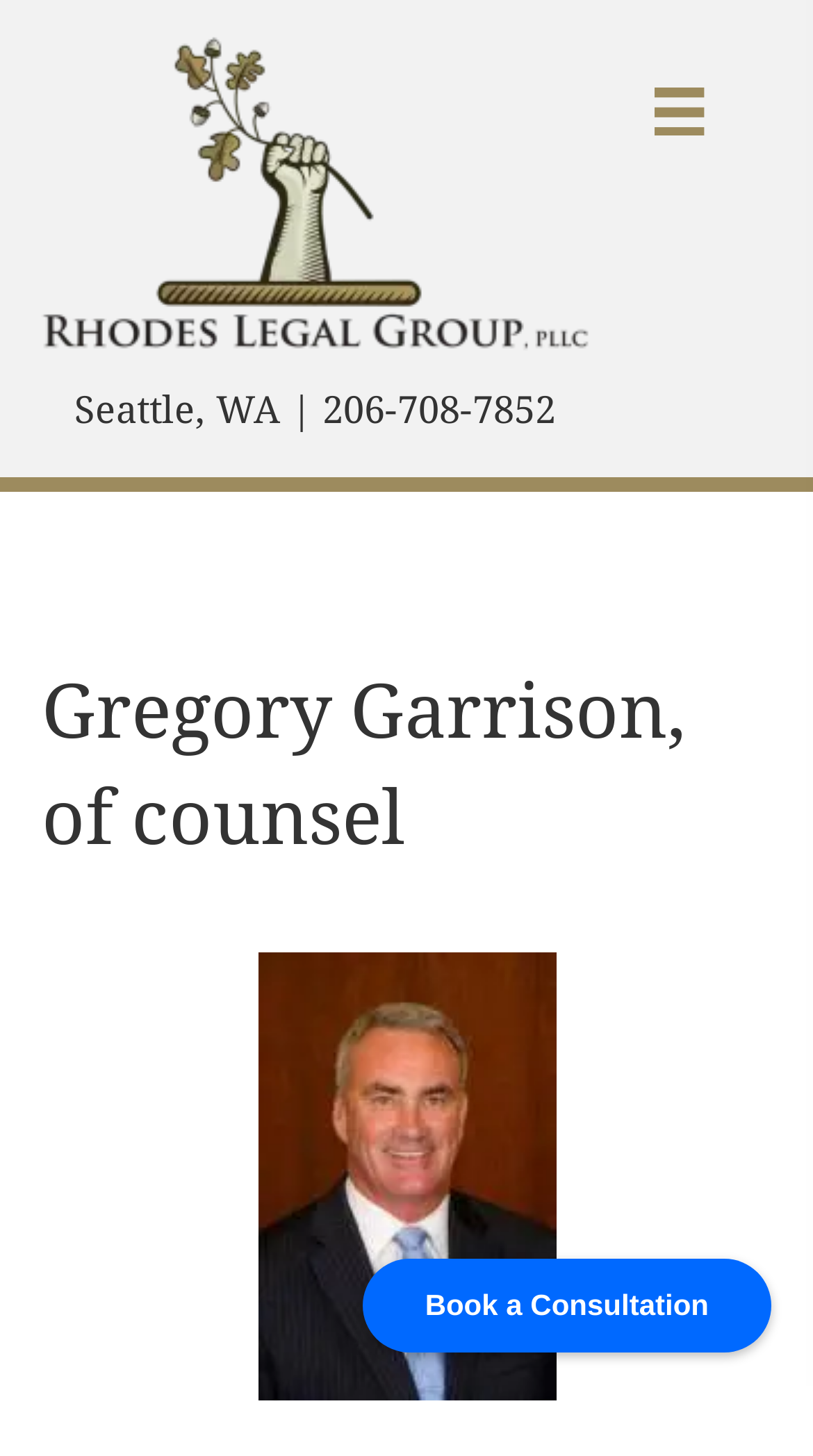Locate the primary heading on the webpage and return its text.

Gregory Garrison, of counsel